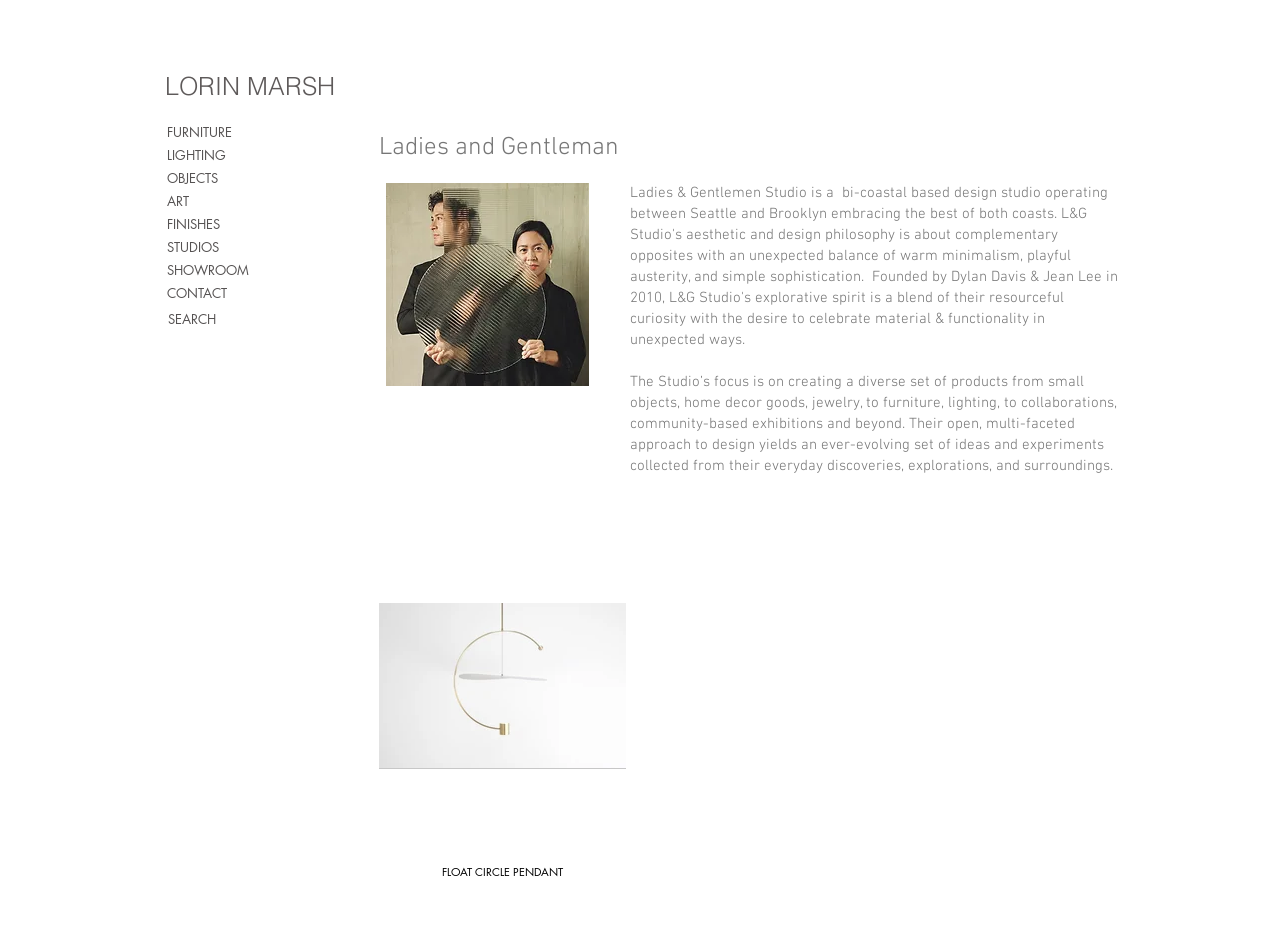What type of products does the studio create?
Please provide a single word or phrase based on the screenshot.

Furniture, lighting, objects, art